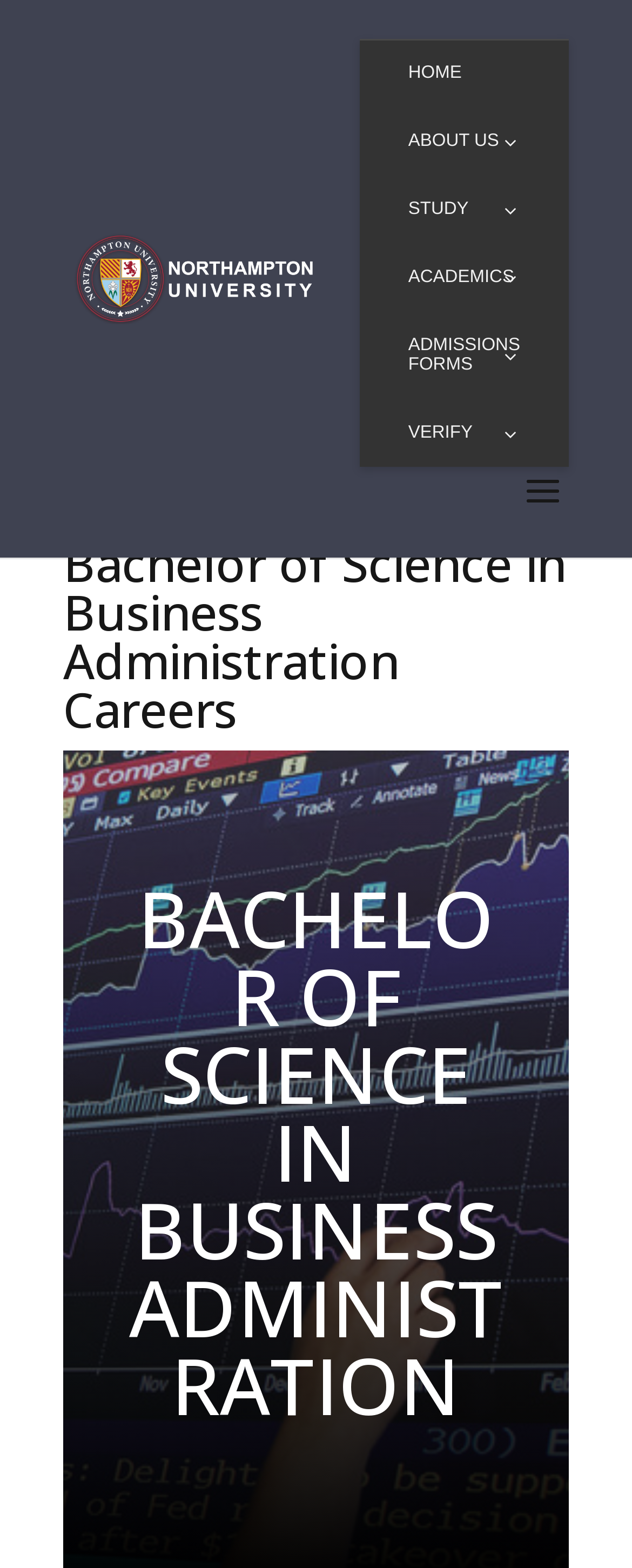Please determine the bounding box coordinates for the element with the description: "alt="Northampton University, Daleware"".

[0.11, 0.166, 0.51, 0.186]